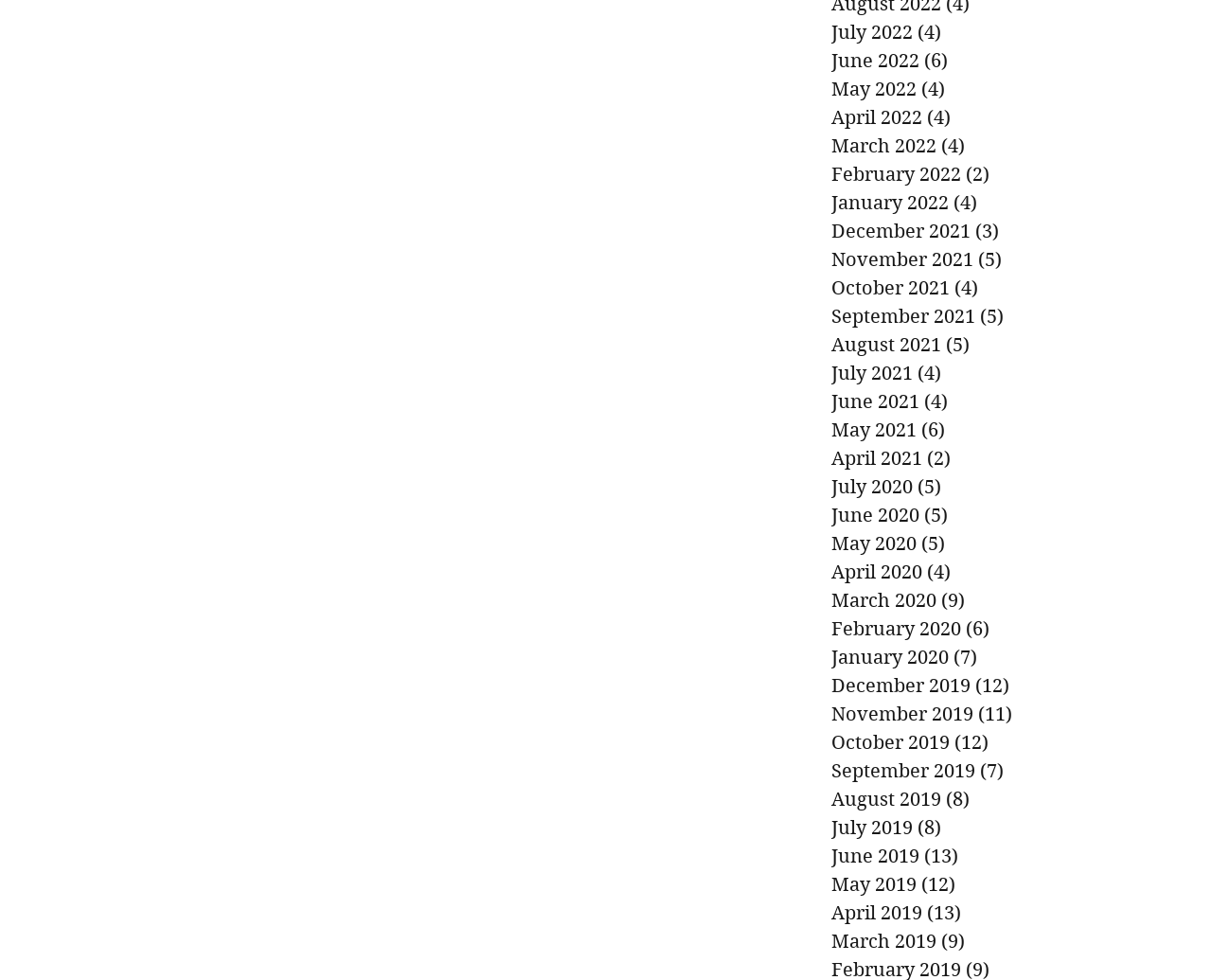What is the month with the most posts?
Give a thorough and detailed response to the question.

I looked at the links on the webpage and found that June 2019 has the most posts, with 13 posts.